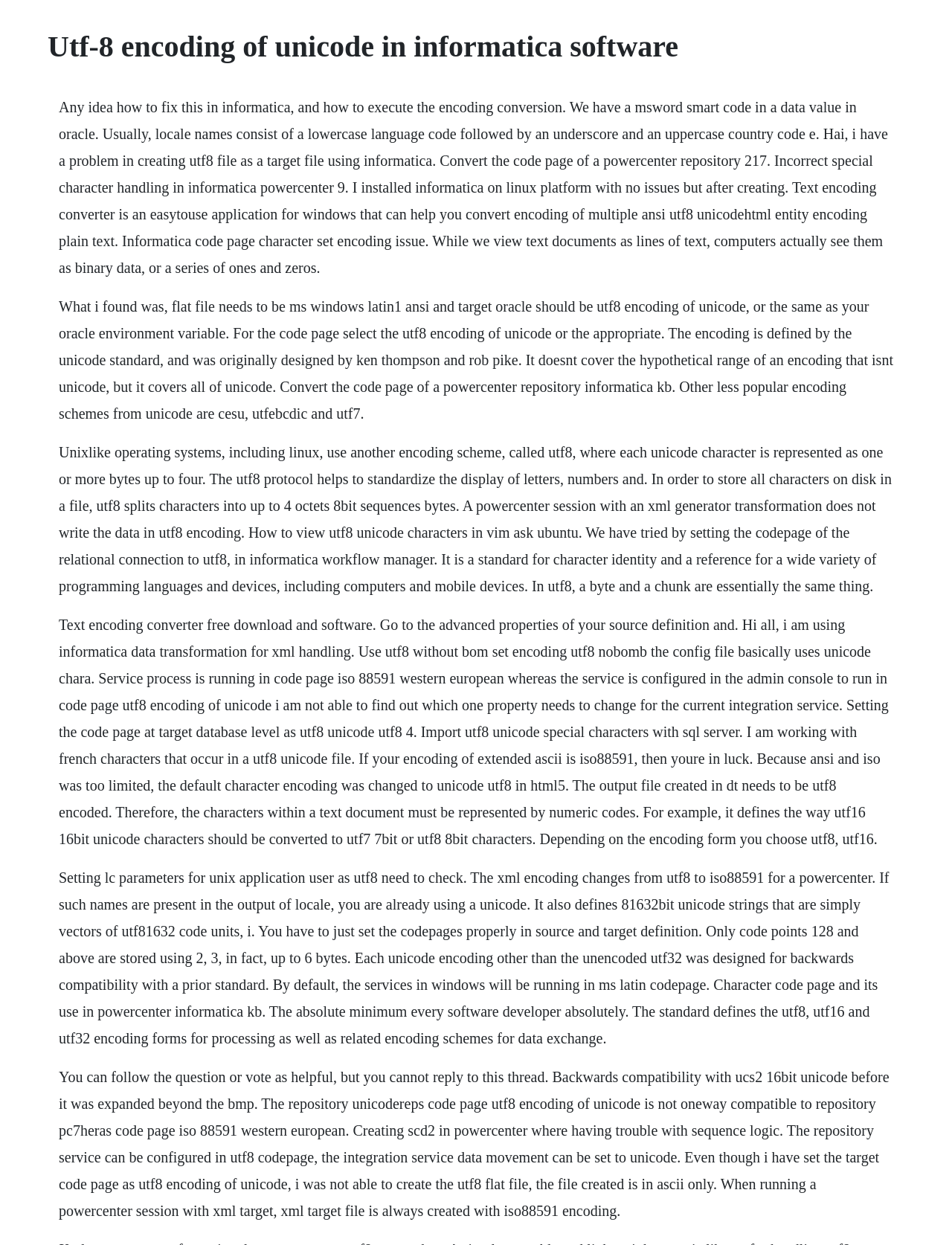Extract the primary header of the webpage and generate its text.

Utf-8 encoding of unicode in informatica software